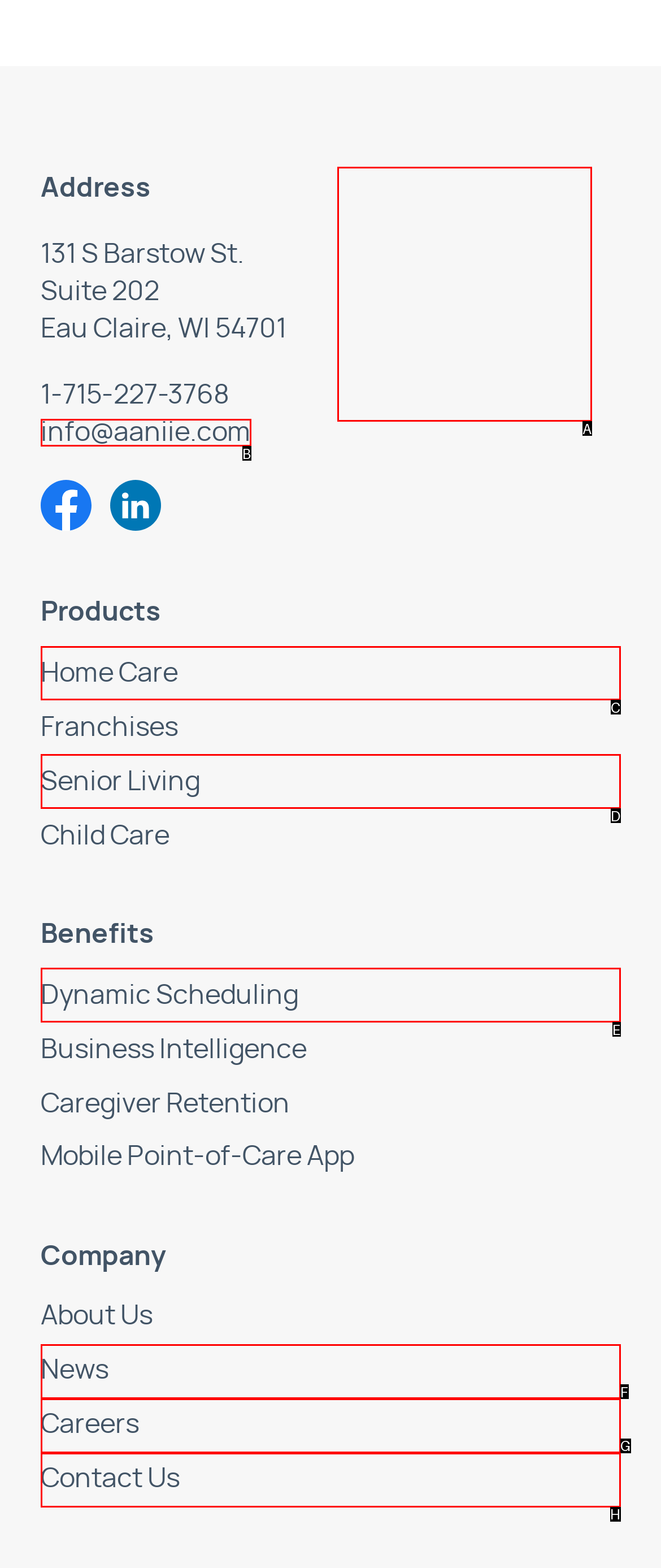Identify the HTML element that corresponds to the following description: Home Care Provide the letter of the best matching option.

C